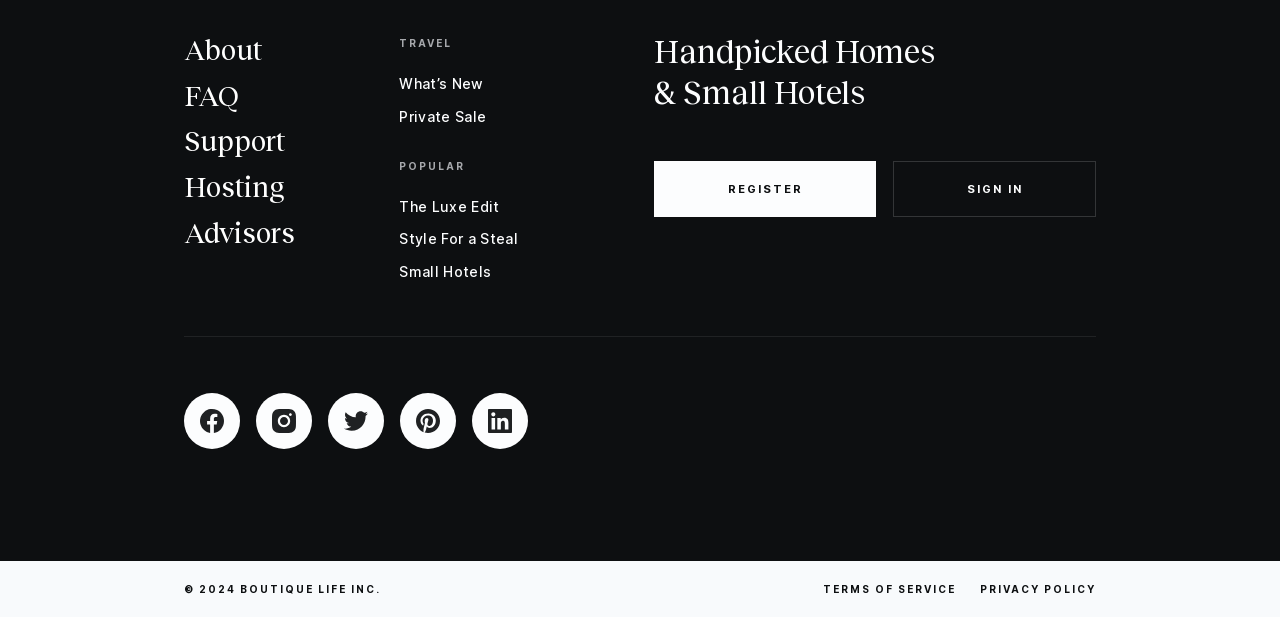Identify the bounding box for the UI element that is described as follows: "Style For a Steal".

[0.312, 0.361, 0.405, 0.414]